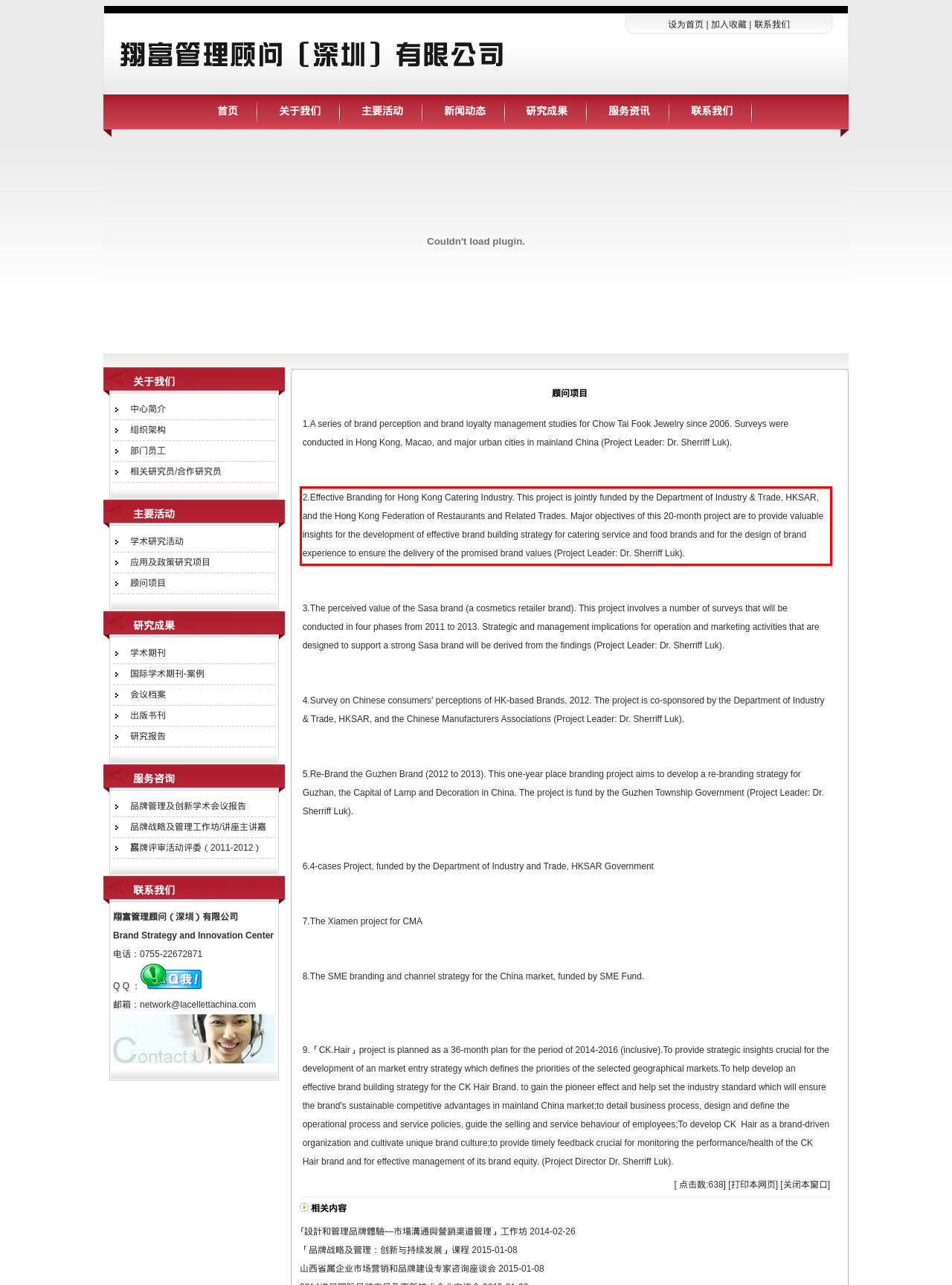With the given screenshot of a webpage, locate the red rectangle bounding box and extract the text content using OCR.

2.Effective Branding for Hong Kong Catering Industry. This project is jointly funded by the Department of Industry & Trade, HKSAR, and the Hong Kong Federation of Restaurants and Related Trades. Major objectives of this 20-month project are to provide valuable insights for the development of effective brand building strategy for catering service and food brands and for the design of brand experience to ensure the delivery of the promised brand values (Project Leader: Dr. Sherriff Luk).